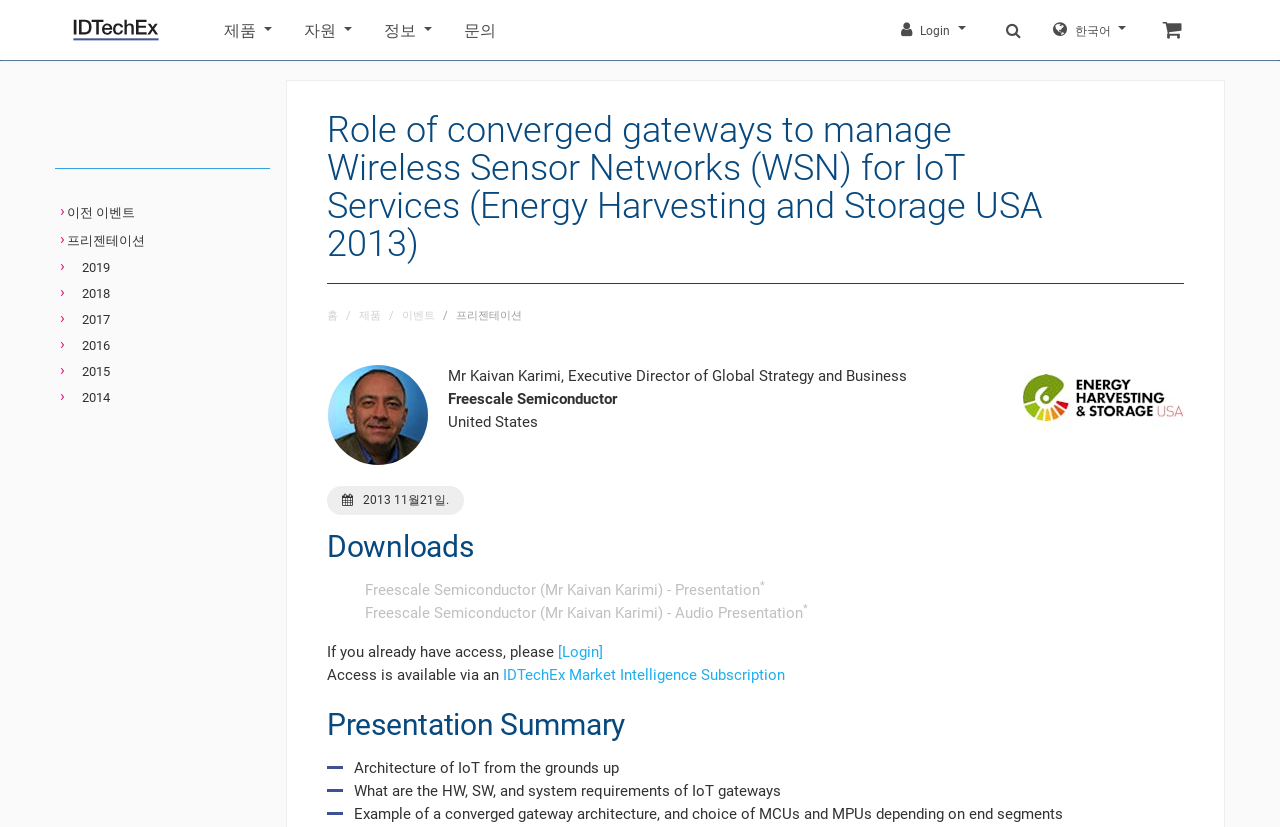What is the topic of the third bullet point in the presentation summary?
Look at the image and construct a detailed response to the question.

I found a list marker element with the text 'Example of a converged gateway architecture, and choice of MCUs and MPUs depending on end segments' located in the presentation summary section, with bounding box coordinates [0.273, 0.973, 0.83, 0.995]. This is the third bullet point in the presentation summary.